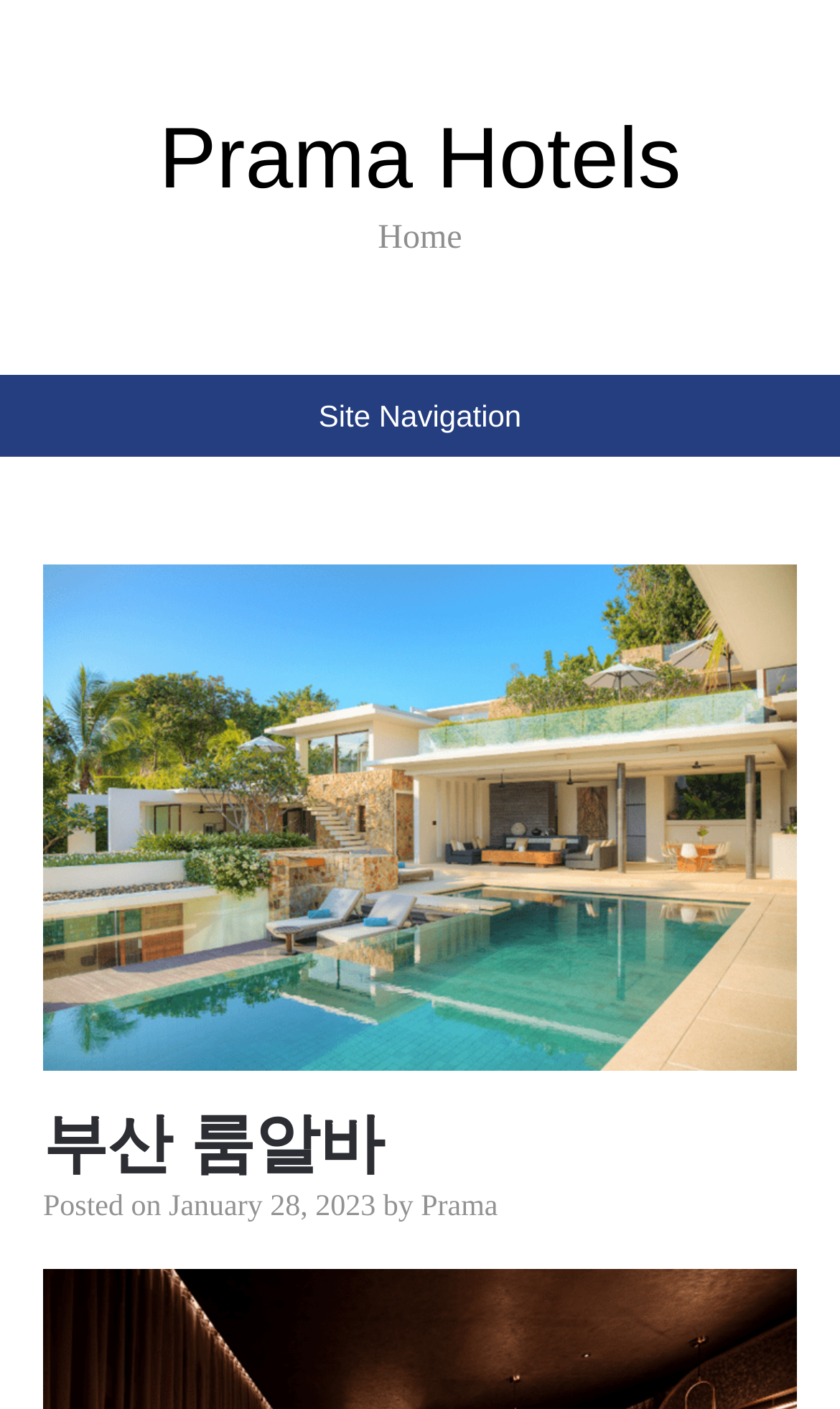What is the date of the latest post?
Answer briefly with a single word or phrase based on the image.

January 28, 2023